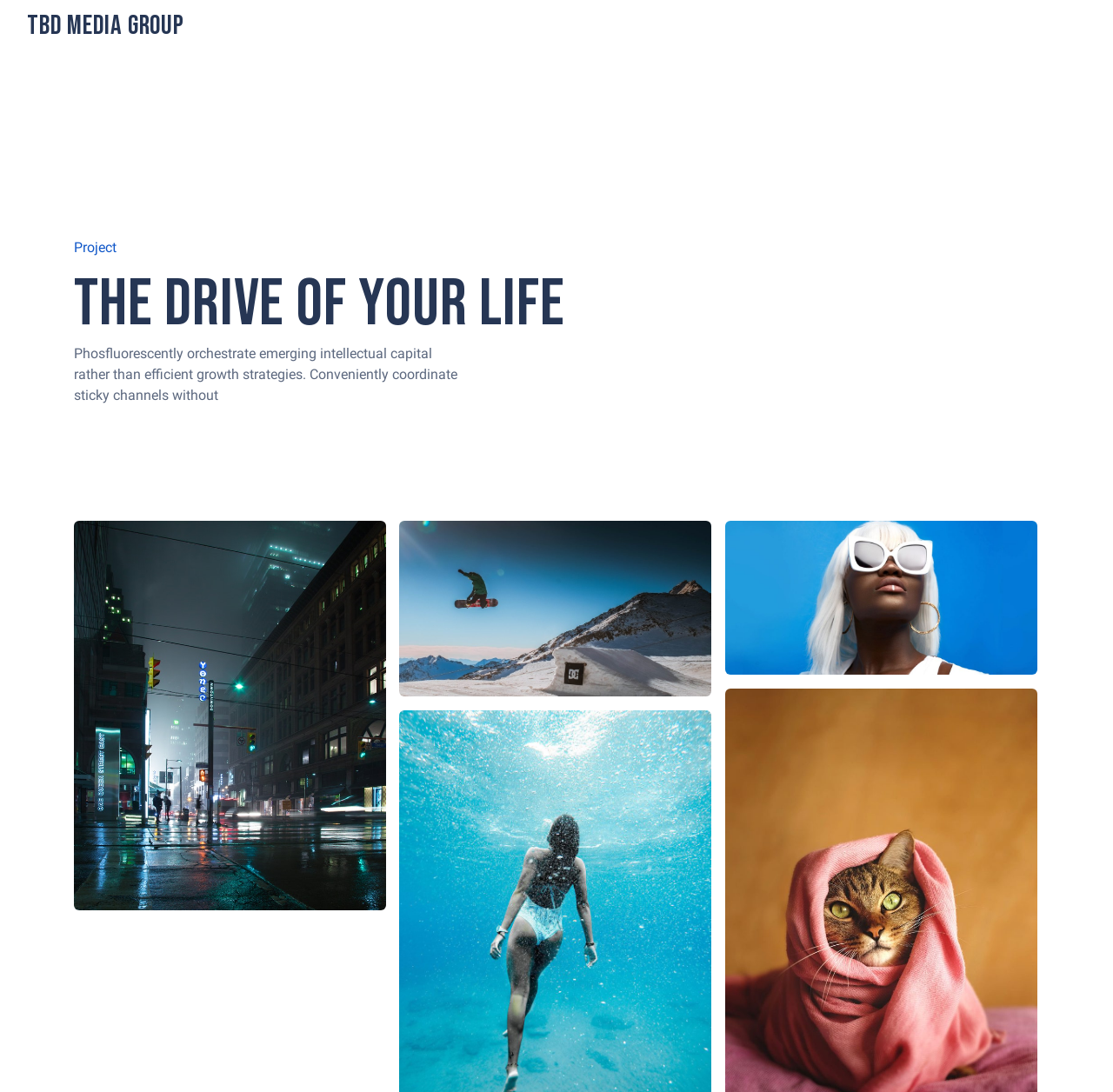What is the text above the first figure?
Based on the image content, provide your answer in one word or a short phrase.

Phosfluorescently orchestrate...